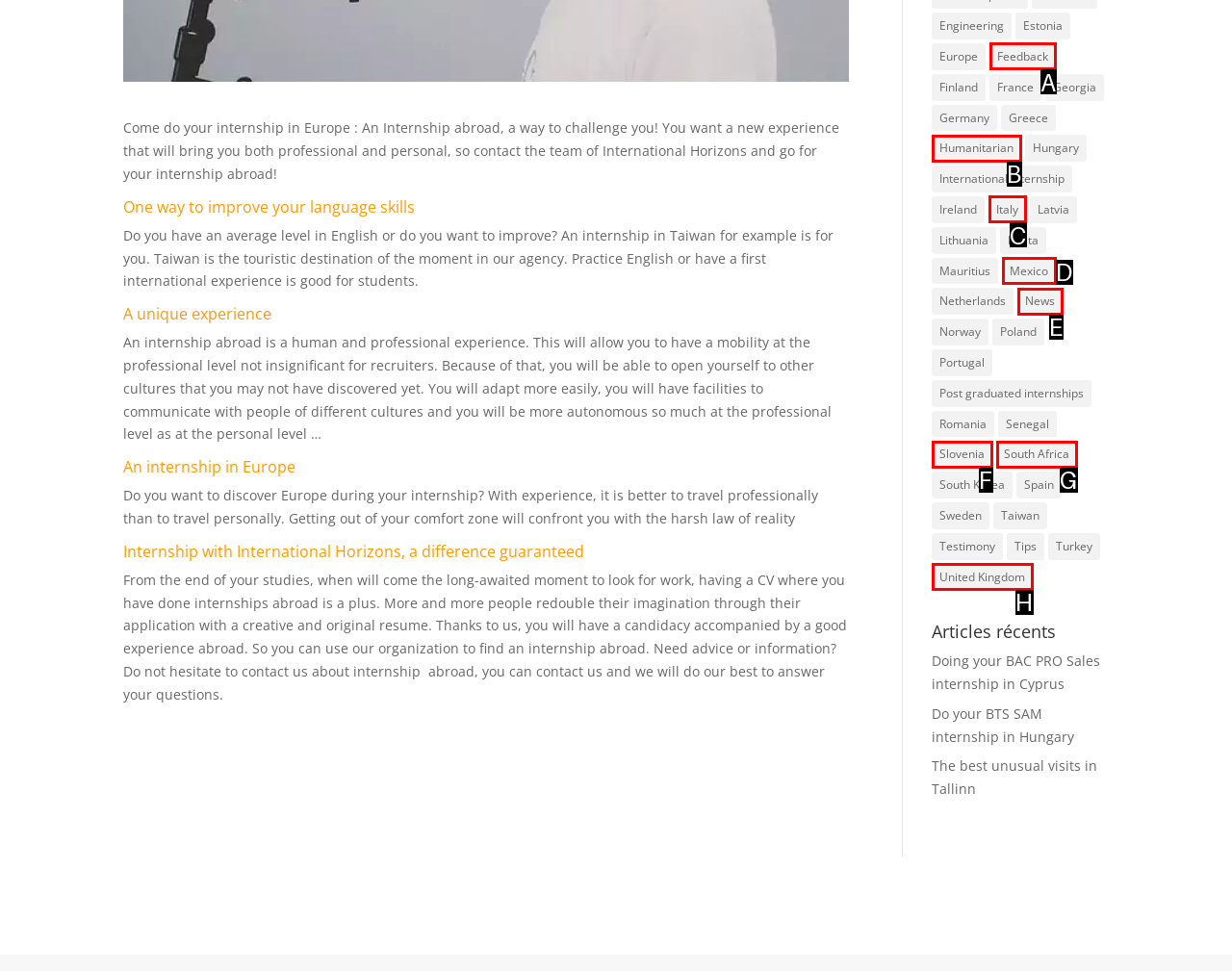Select the option that matches the description: South Africa. Answer with the letter of the correct option directly.

G